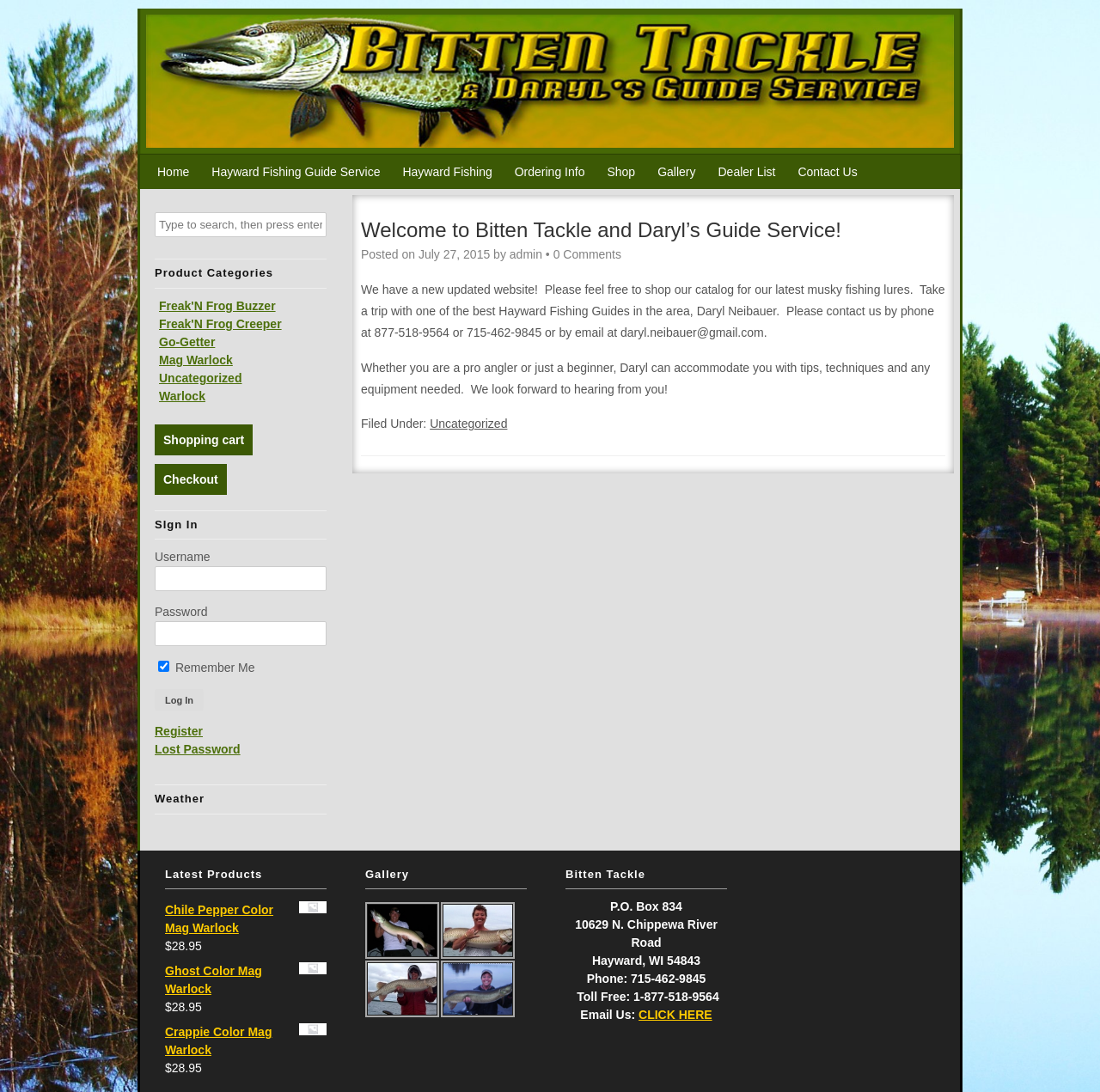Kindly determine the bounding box coordinates of the area that needs to be clicked to fulfill this instruction: "Contact Daryl Neibauer".

[0.581, 0.923, 0.647, 0.935]